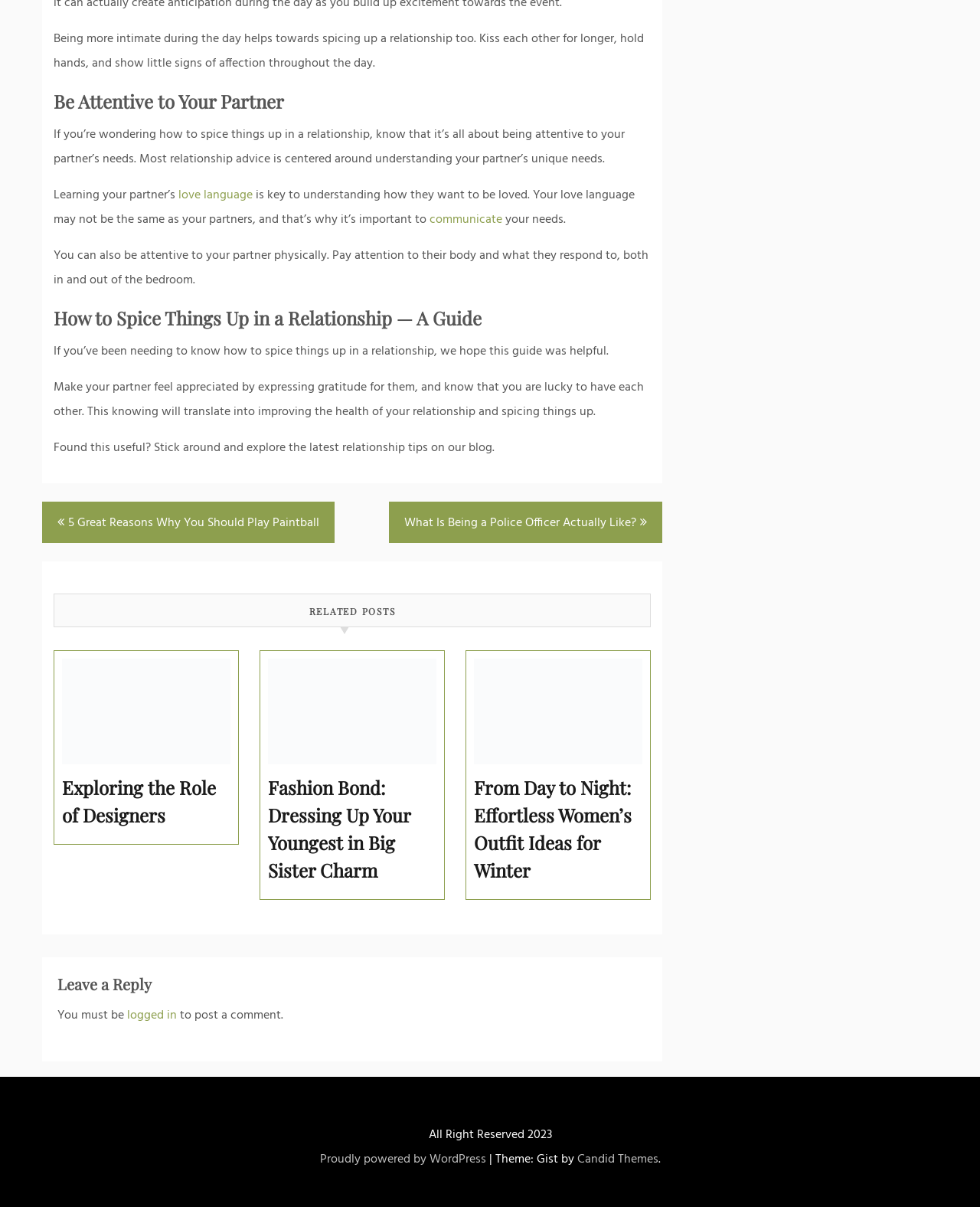Please provide a brief answer to the question using only one word or phrase: 
What is the purpose of expressing gratitude in a relationship?

Improving relationship health